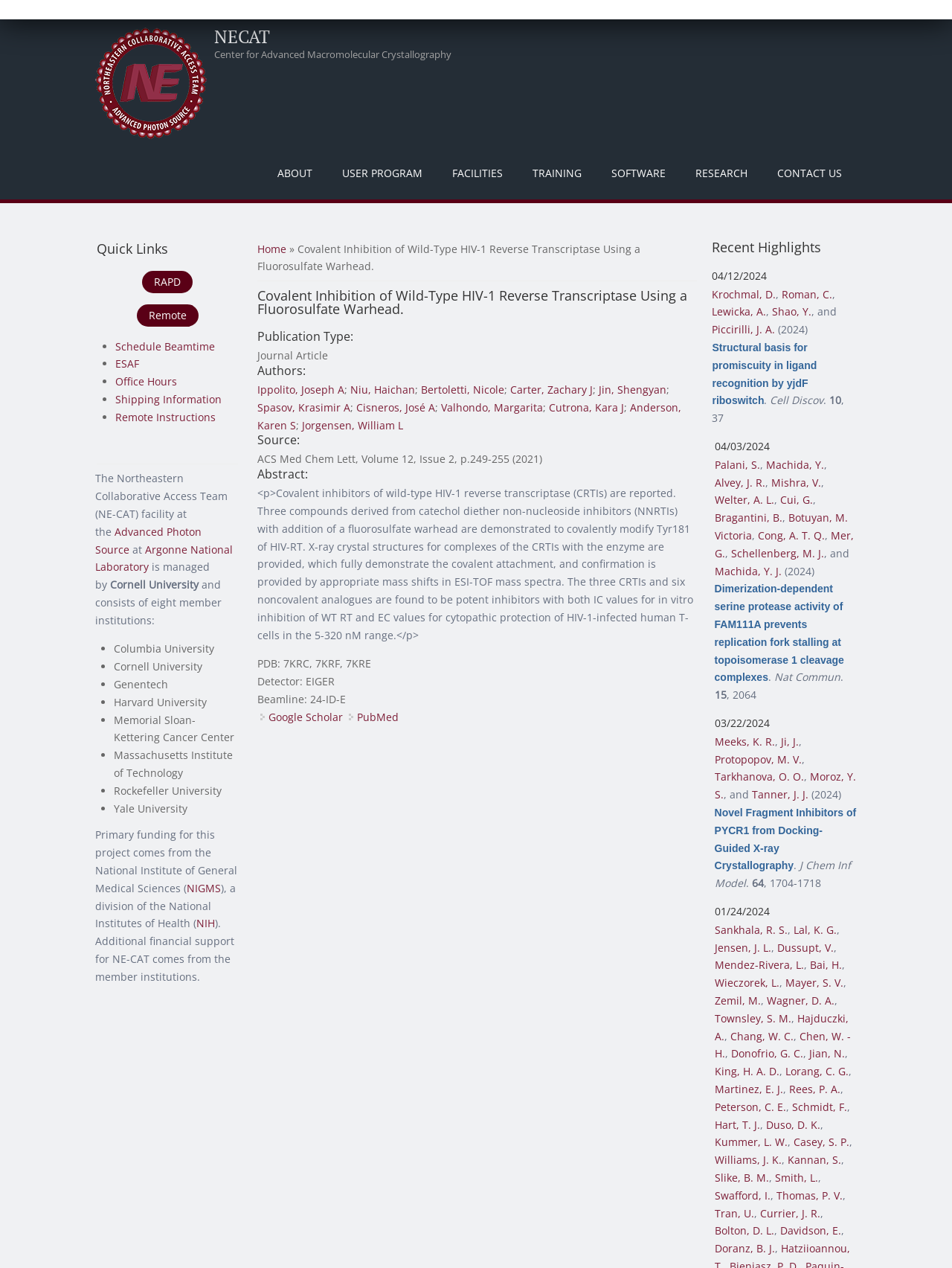What is the name of the facility?
From the image, respond with a single word or phrase.

Advanced Photon Source